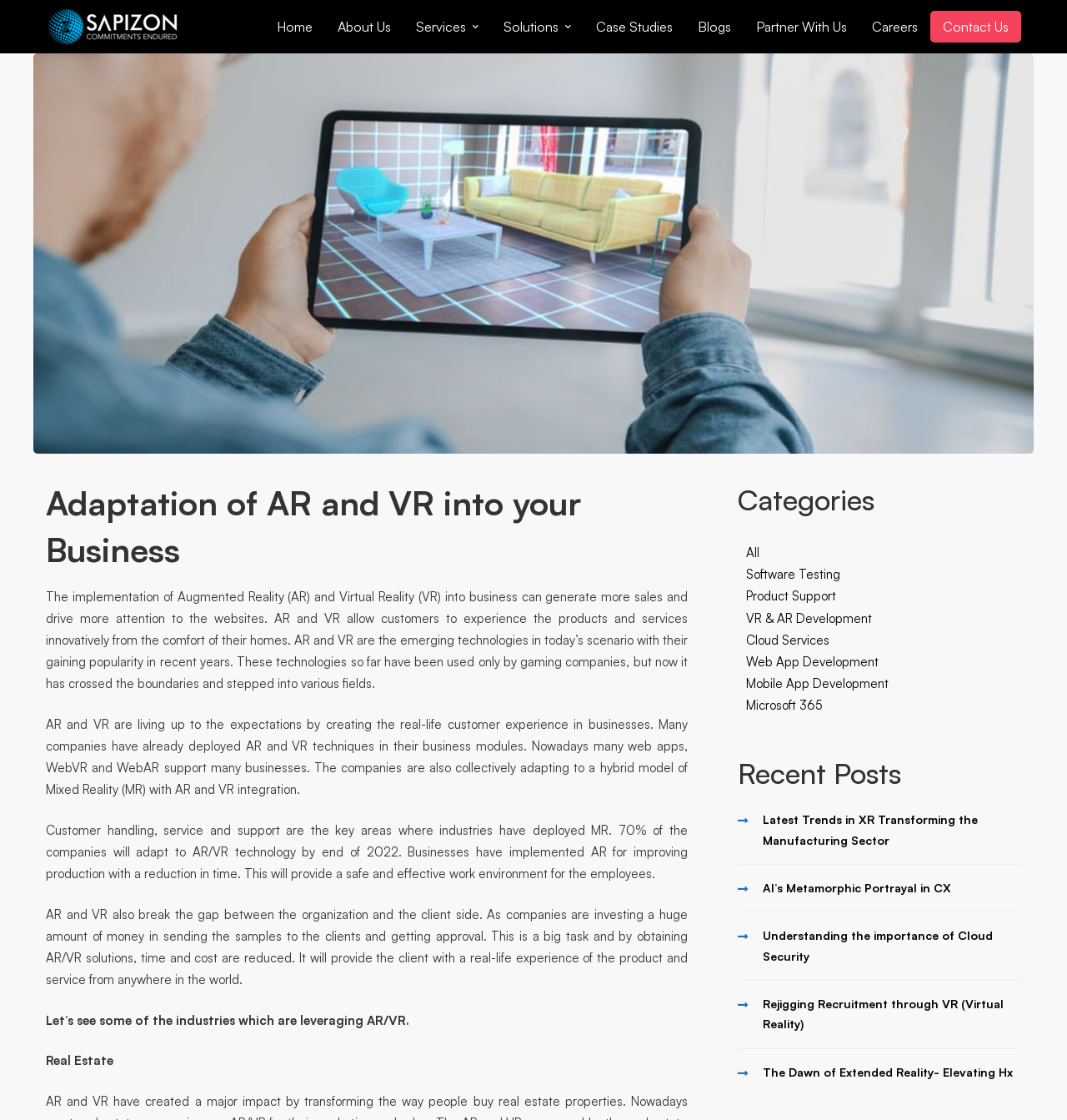Please provide a comprehensive answer to the question based on the screenshot: What are the key areas where industries have deployed MR?

According to the text on the webpage, it is mentioned that 'Customer handling, service and support are the key areas where industries have deployed MR.' This suggests that Mixed Reality (MR) has been used in these areas to improve customer experience and support.